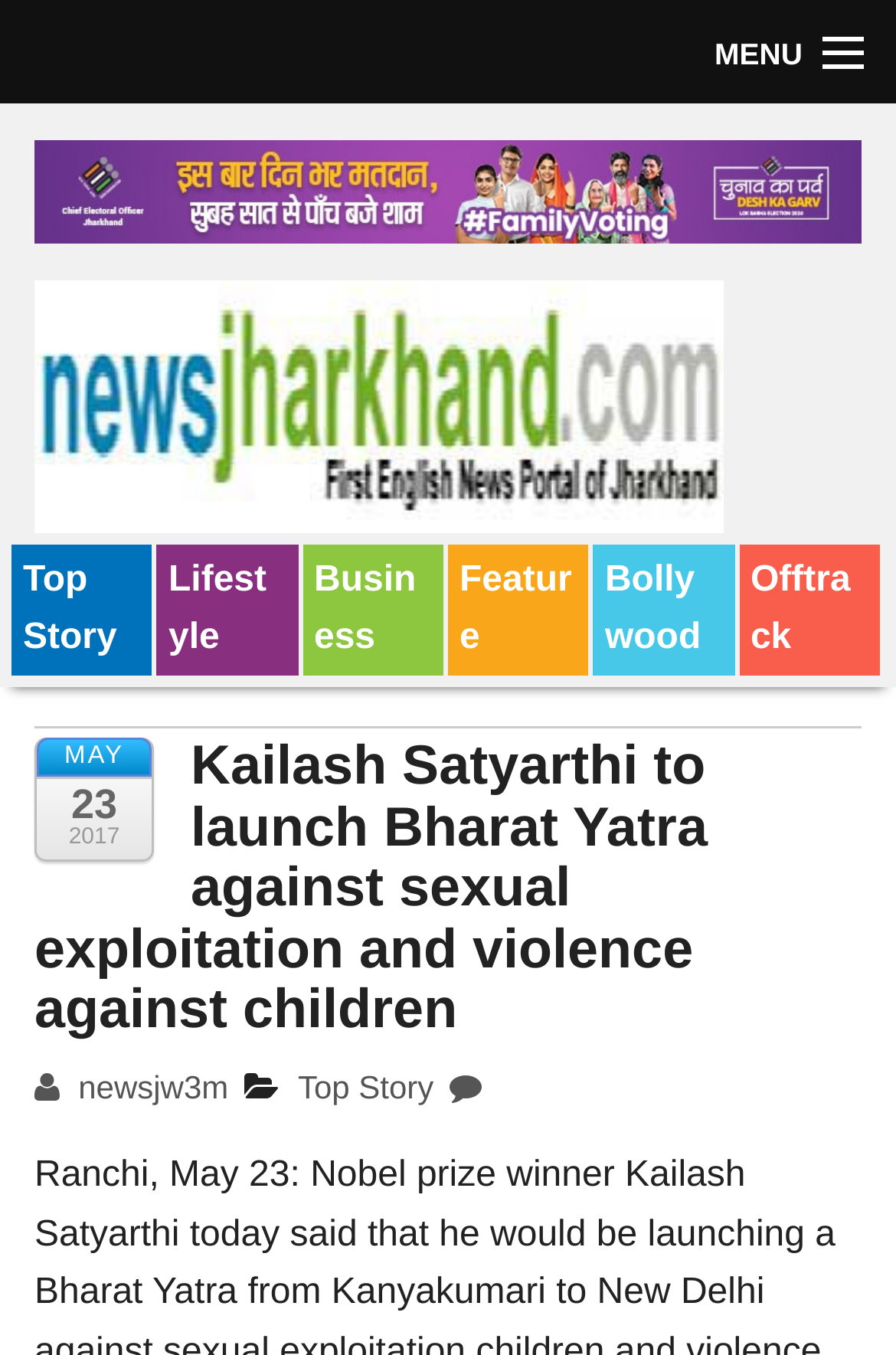Specify the bounding box coordinates of the element's region that should be clicked to achieve the following instruction: "Search for something". The bounding box coordinates consist of four float numbers between 0 and 1, in the format [left, top, right, bottom].

[0.038, 0.737, 0.326, 0.795]